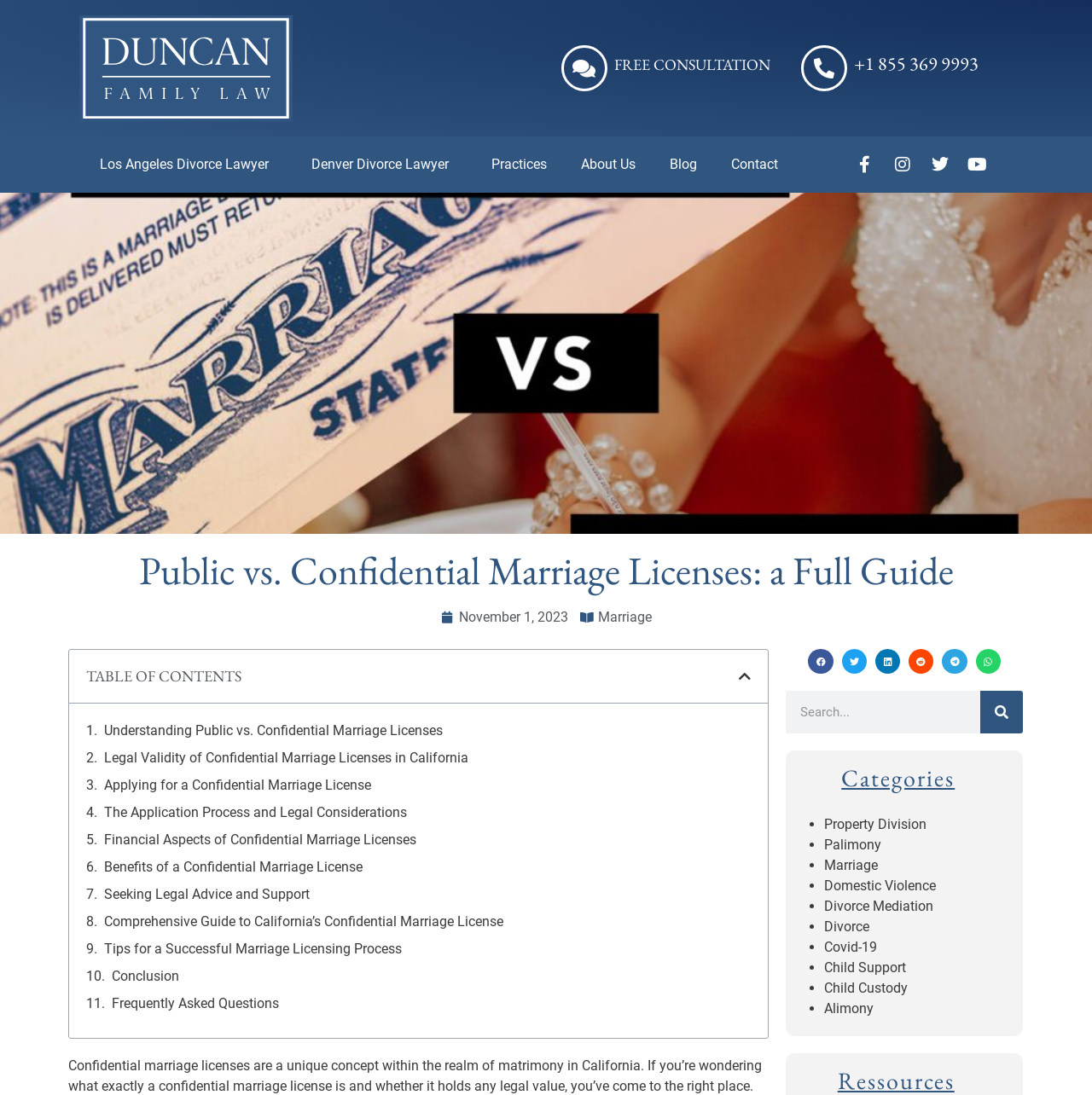Determine the bounding box coordinates for the UI element described. Format the coordinates as (top-left x, top-left y, bottom-right x, bottom-right y) and ensure all values are between 0 and 1. Element description: Seeking Legal Advice and Support

[0.095, 0.807, 0.284, 0.826]